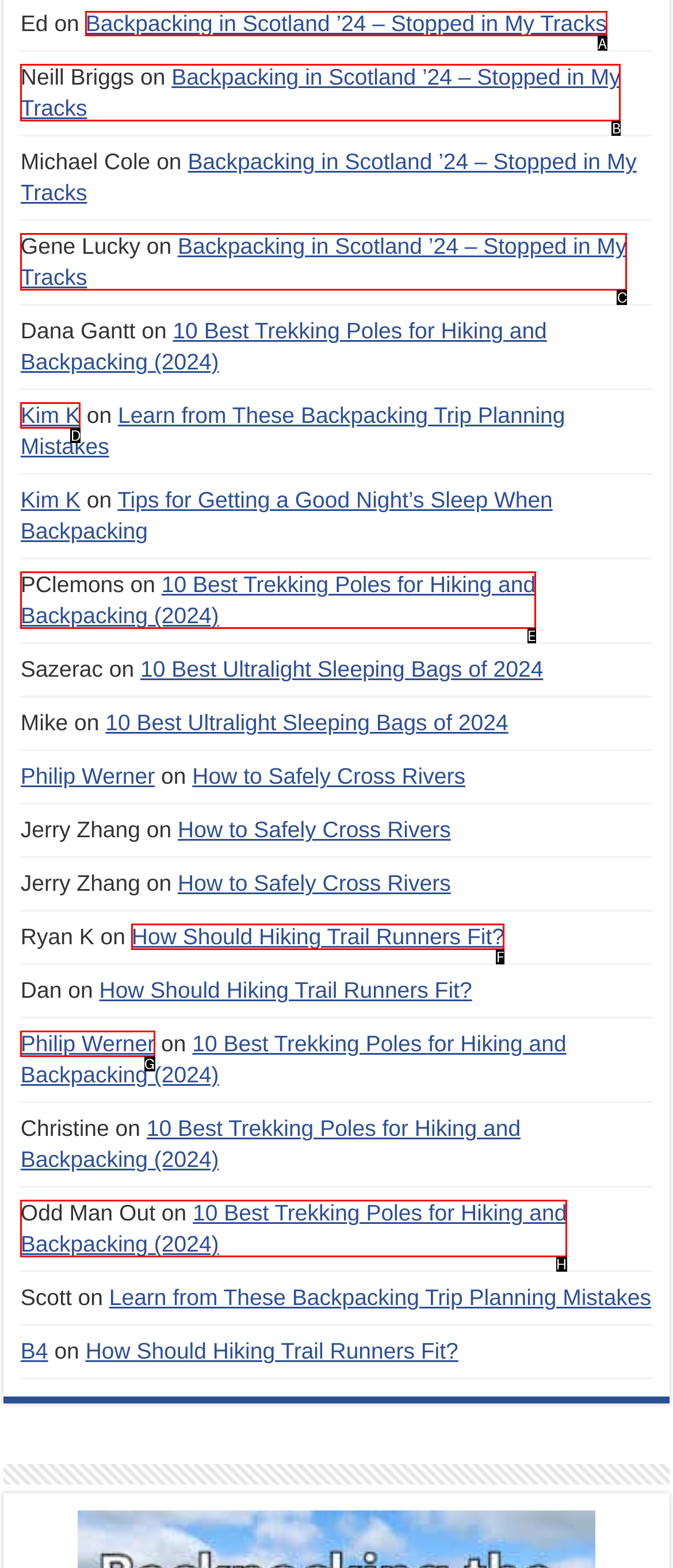Indicate which HTML element you need to click to complete the task: Click on 'Backpacking in Scotland ’24 – Stopped in My Tracks'. Provide the letter of the selected option directly.

A